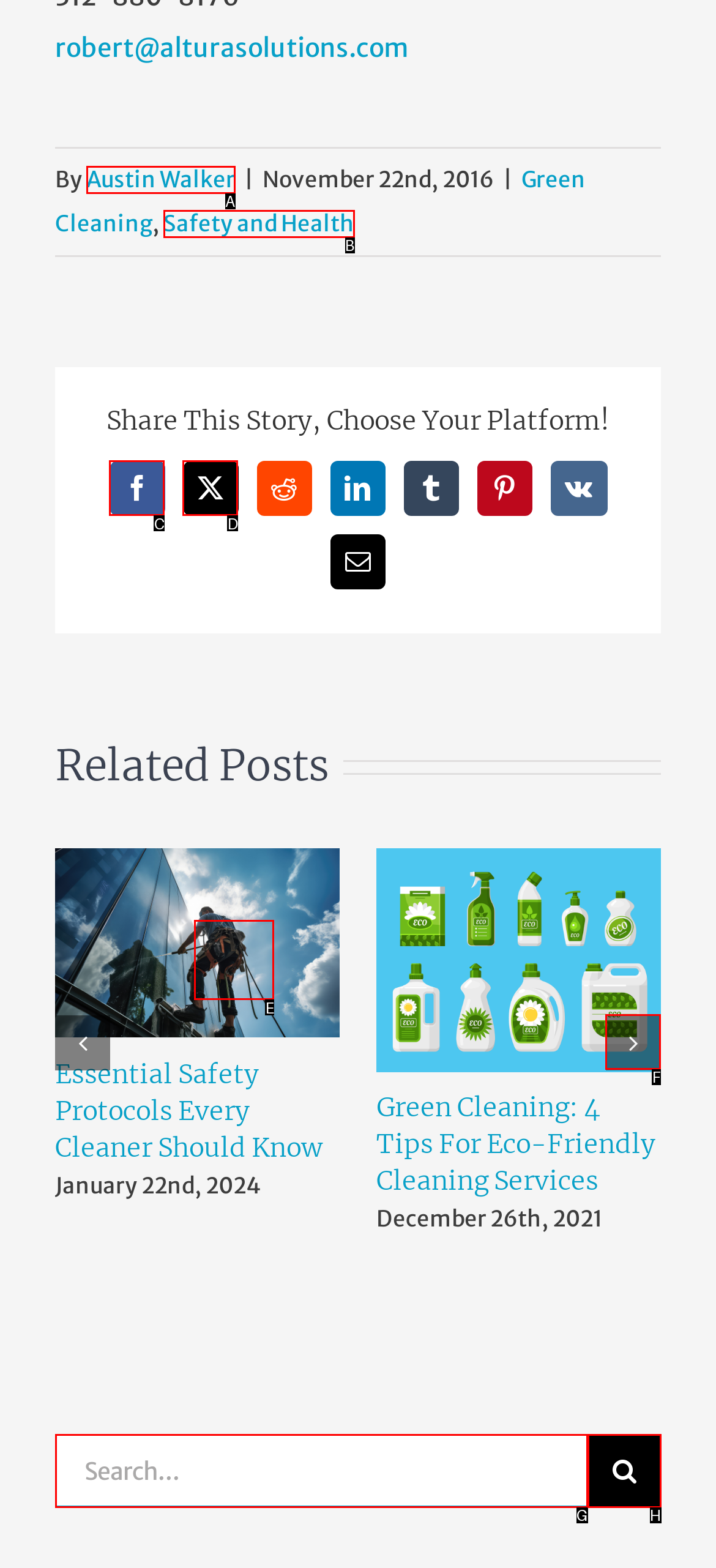Identify the letter of the UI element needed to carry out the task: Go to the next slide
Reply with the letter of the chosen option.

F